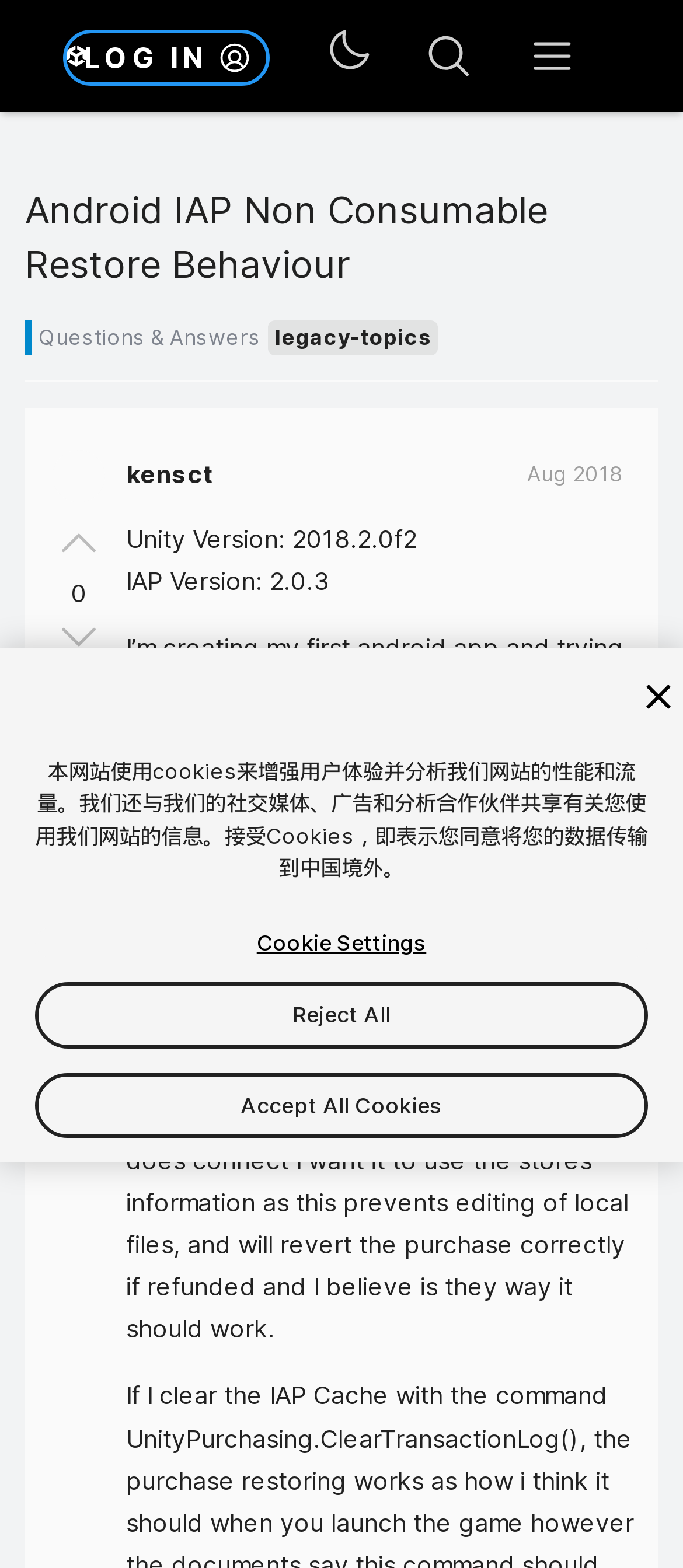Extract the main heading text from the webpage.

Android IAP Non Consumable Restore Behaviour